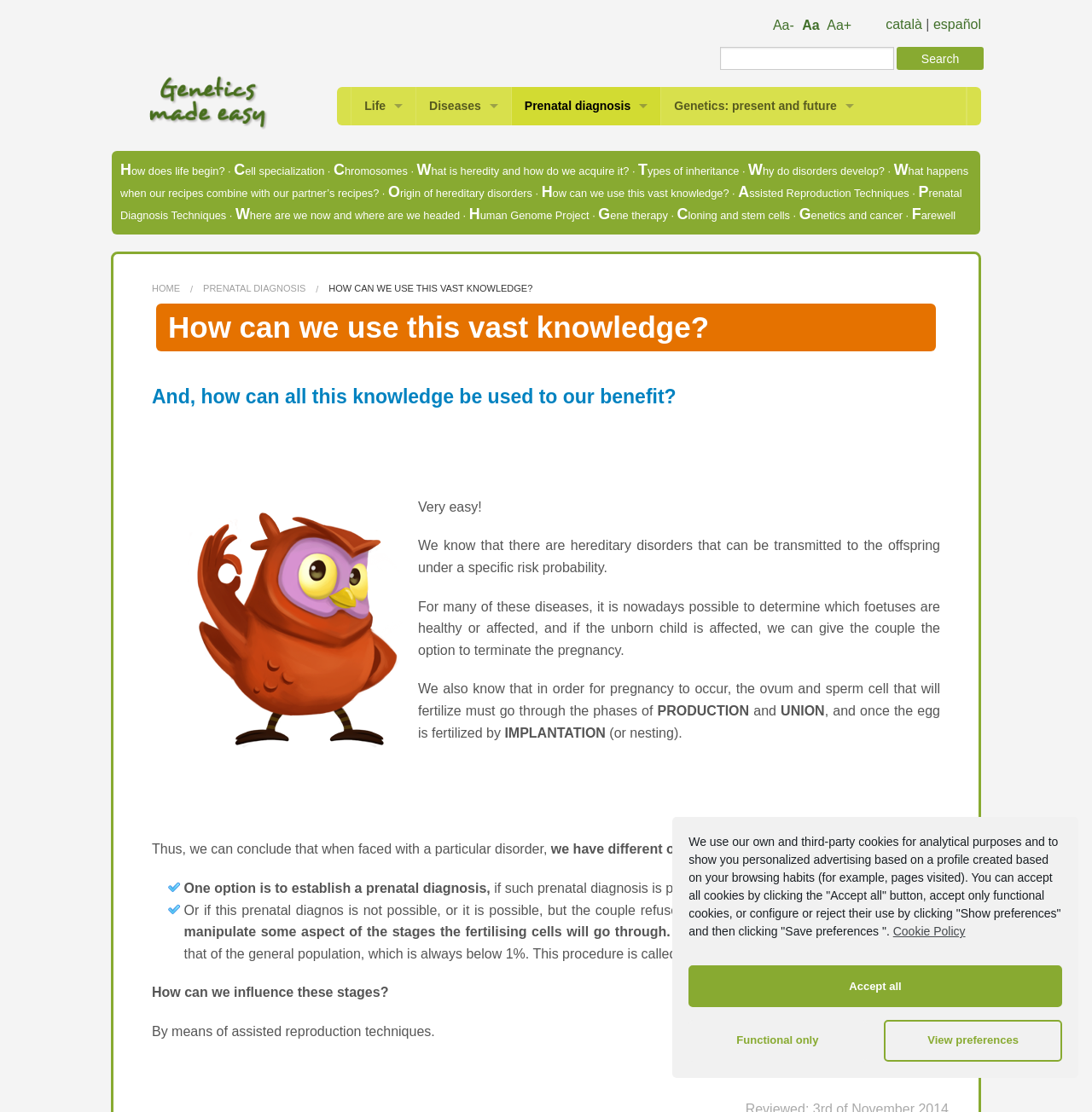What is the focus of the 'How can we use this vast knowledge?' section?
Ensure your answer is thorough and detailed.

The 'How can we use this vast knowledge?' section focuses on how the knowledge of human genetics can be used to benefit humanity, specifically in the context of hereditary disorders and prenatal diagnosis.